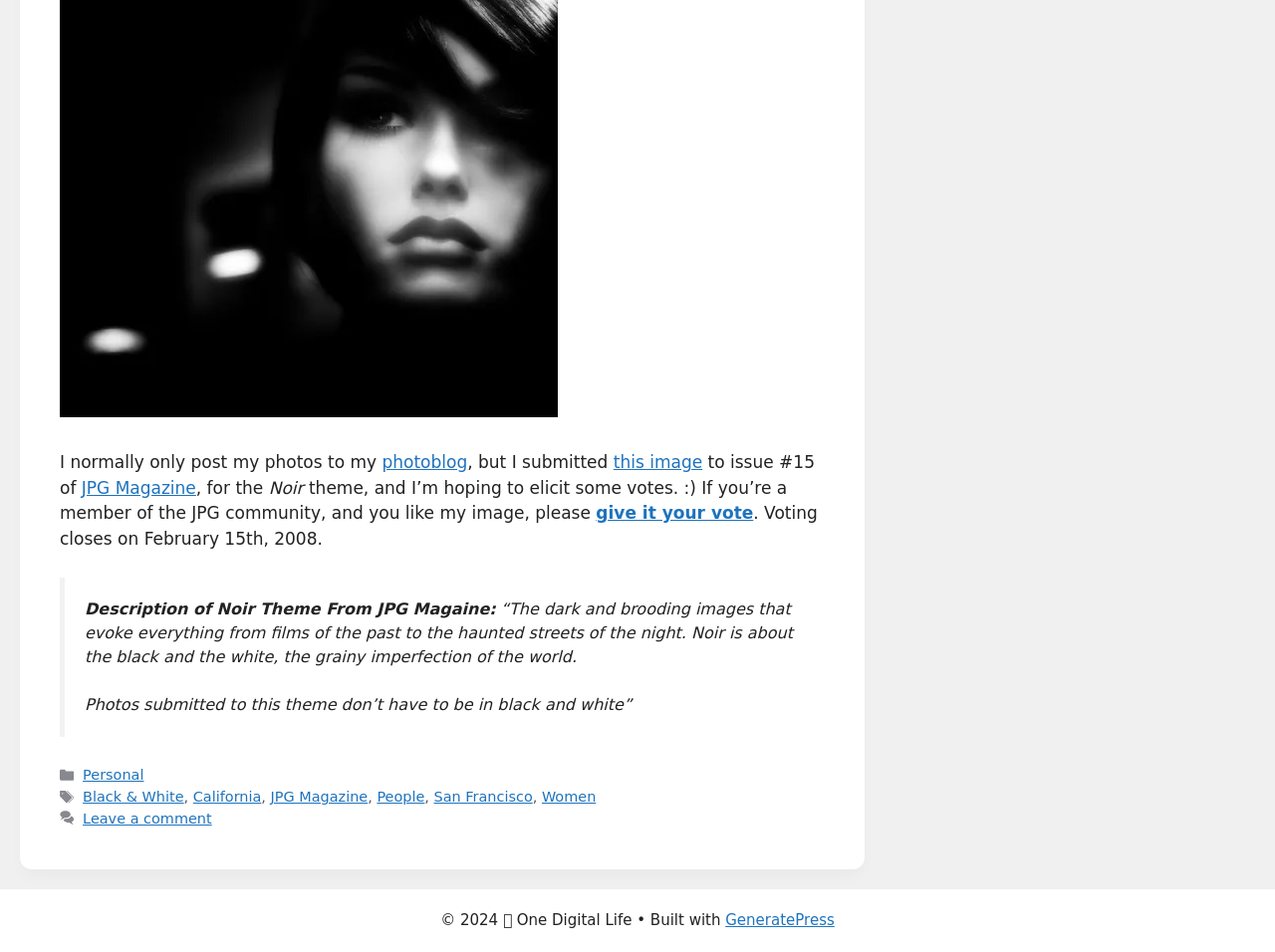Please find the bounding box coordinates of the element that needs to be clicked to perform the following instruction: "view Personal category". The bounding box coordinates should be four float numbers between 0 and 1, represented as [left, top, right, bottom].

[0.065, 0.806, 0.113, 0.823]